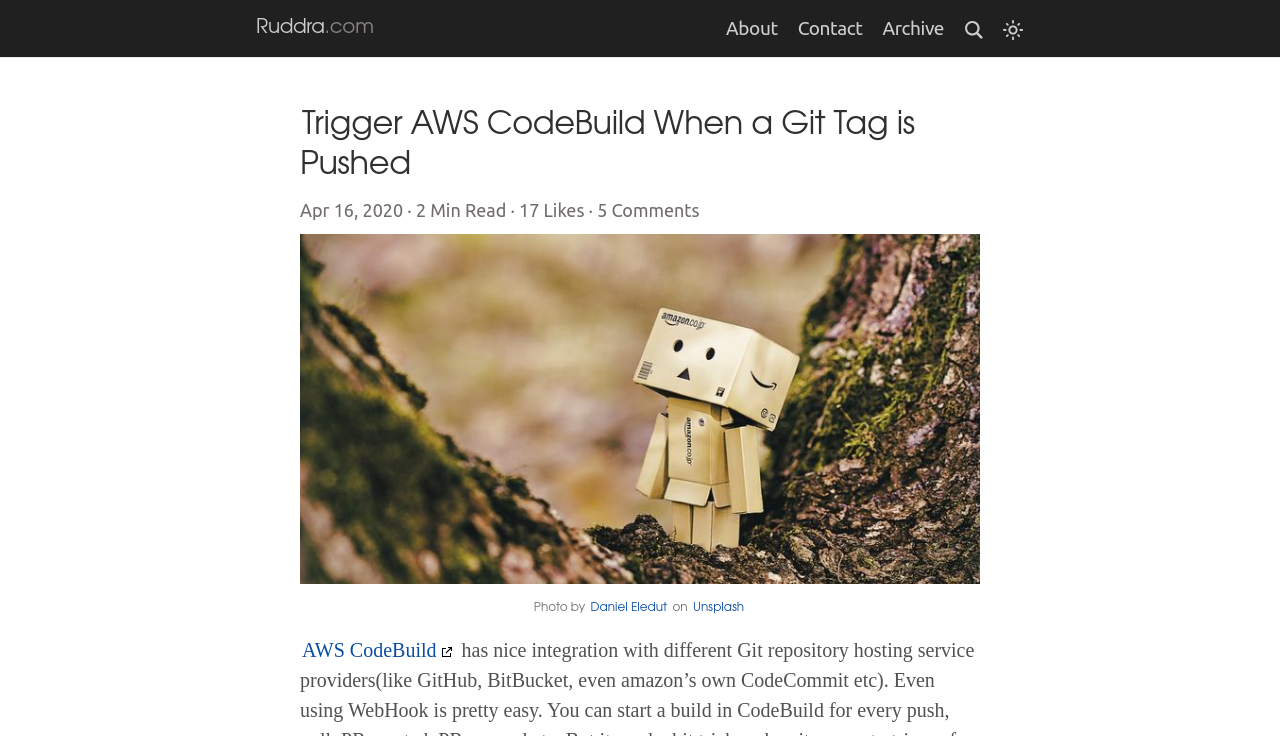Using the format (top-left x, top-left y, bottom-right x, bottom-right y), and given the element description, identify the bounding box coordinates within the screenshot: aria-label="search"

[0.752, 0.02, 0.77, 0.056]